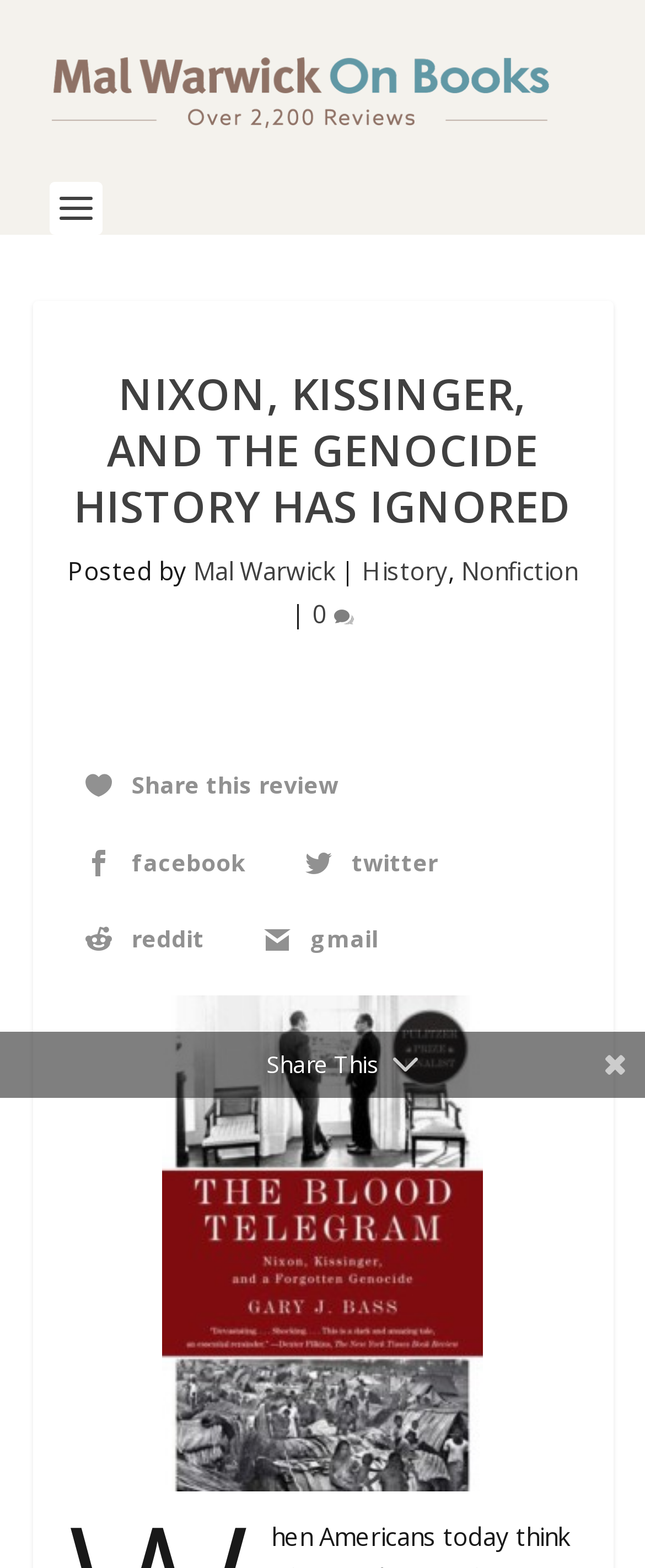Find the bounding box coordinates of the clickable region needed to perform the following instruction: "Click on the link to the History category". The coordinates should be provided as four float numbers between 0 and 1, i.e., [left, top, right, bottom].

[0.562, 0.354, 0.695, 0.375]